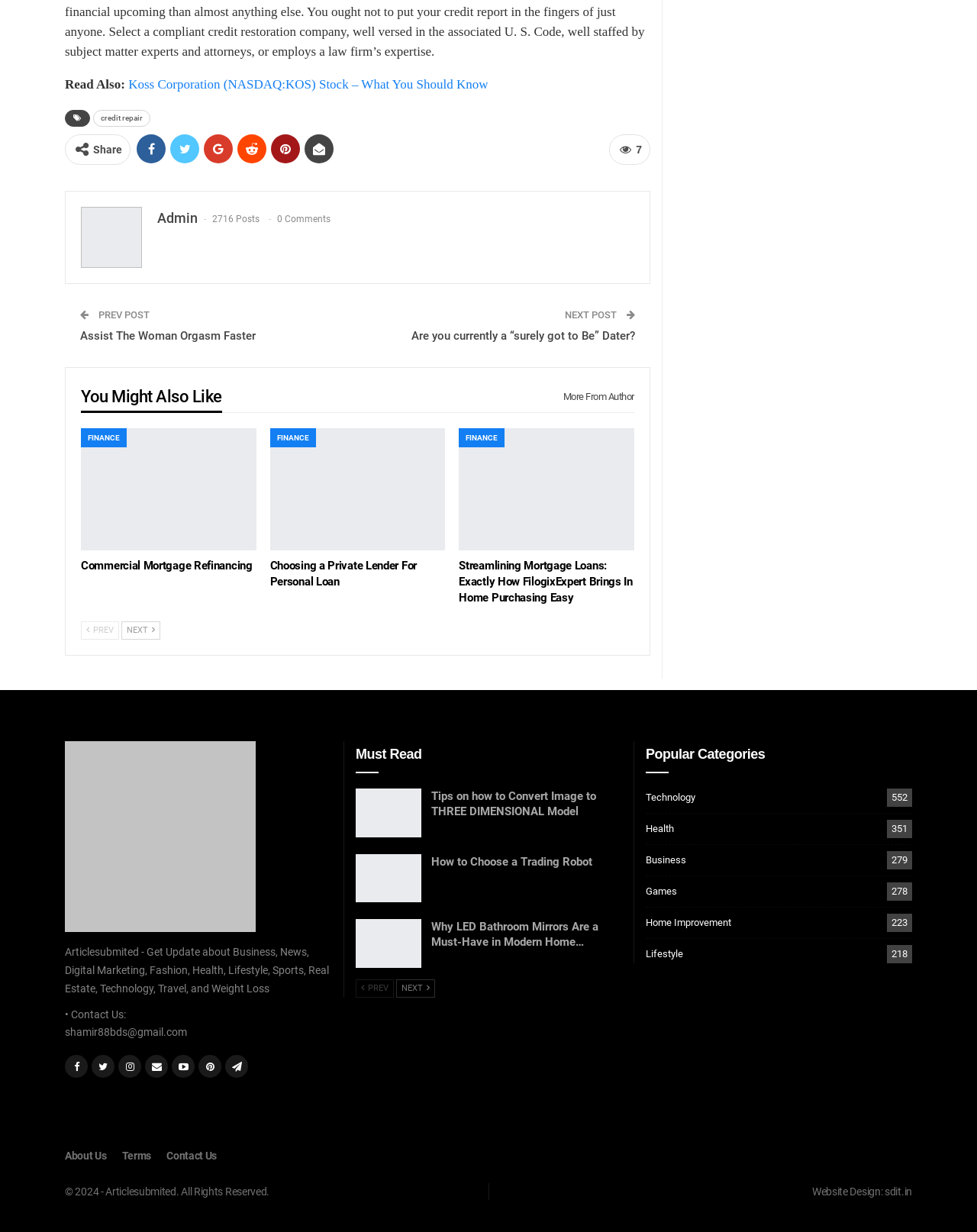Please mark the bounding box coordinates of the area that should be clicked to carry out the instruction: "Click on 'Read Also:'".

[0.066, 0.062, 0.131, 0.074]